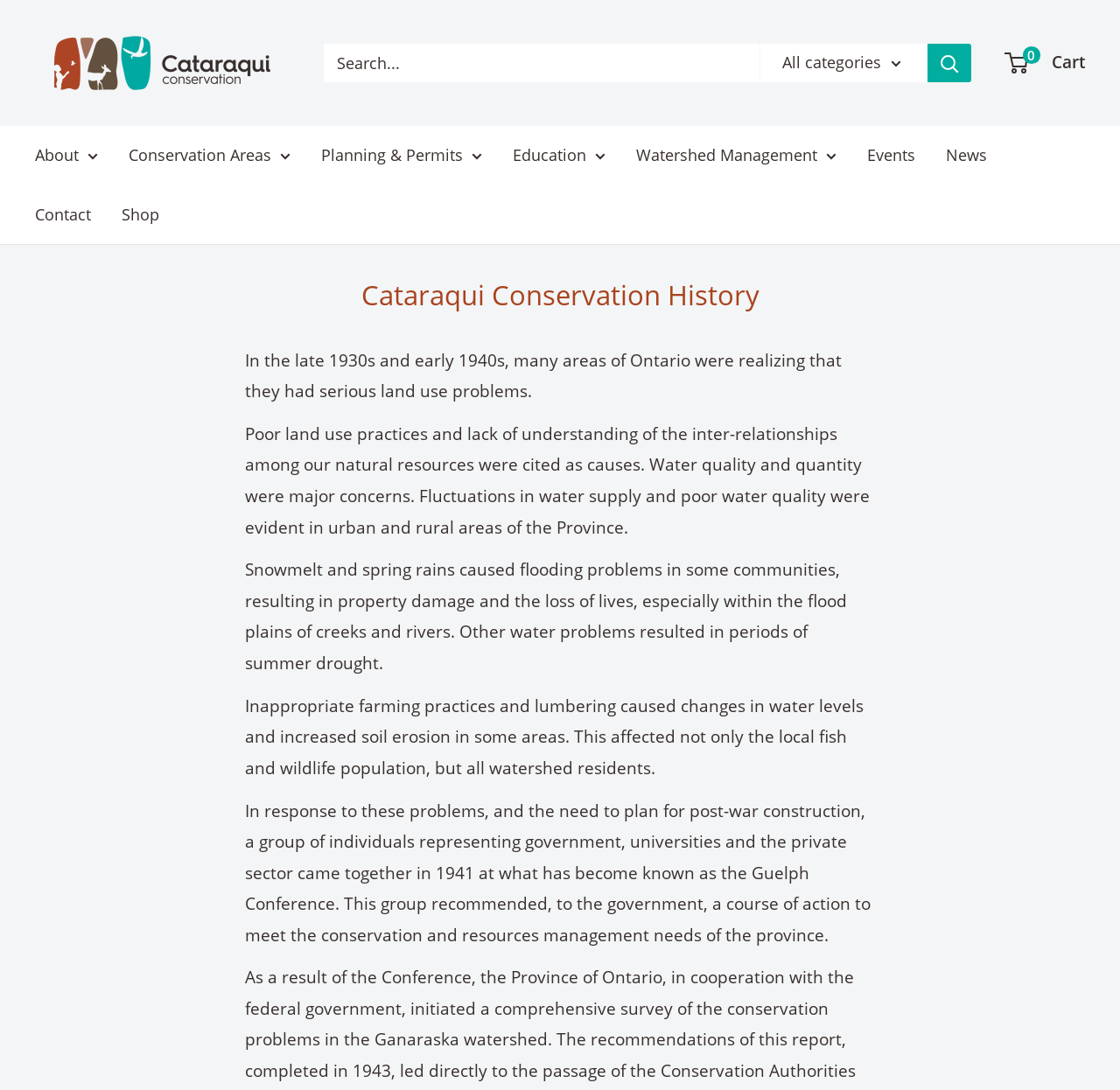Please identify the bounding box coordinates of the element I need to click to follow this instruction: "View Cart".

[0.898, 0.044, 0.969, 0.072]